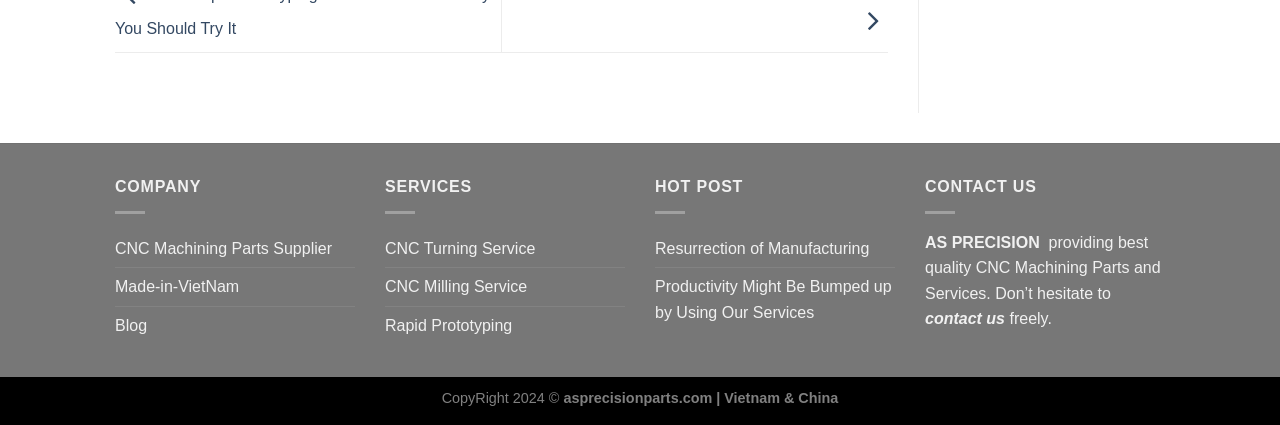What is the topic of the first hot post?
Refer to the image and answer the question using a single word or phrase.

Resurrection of Manufacturing